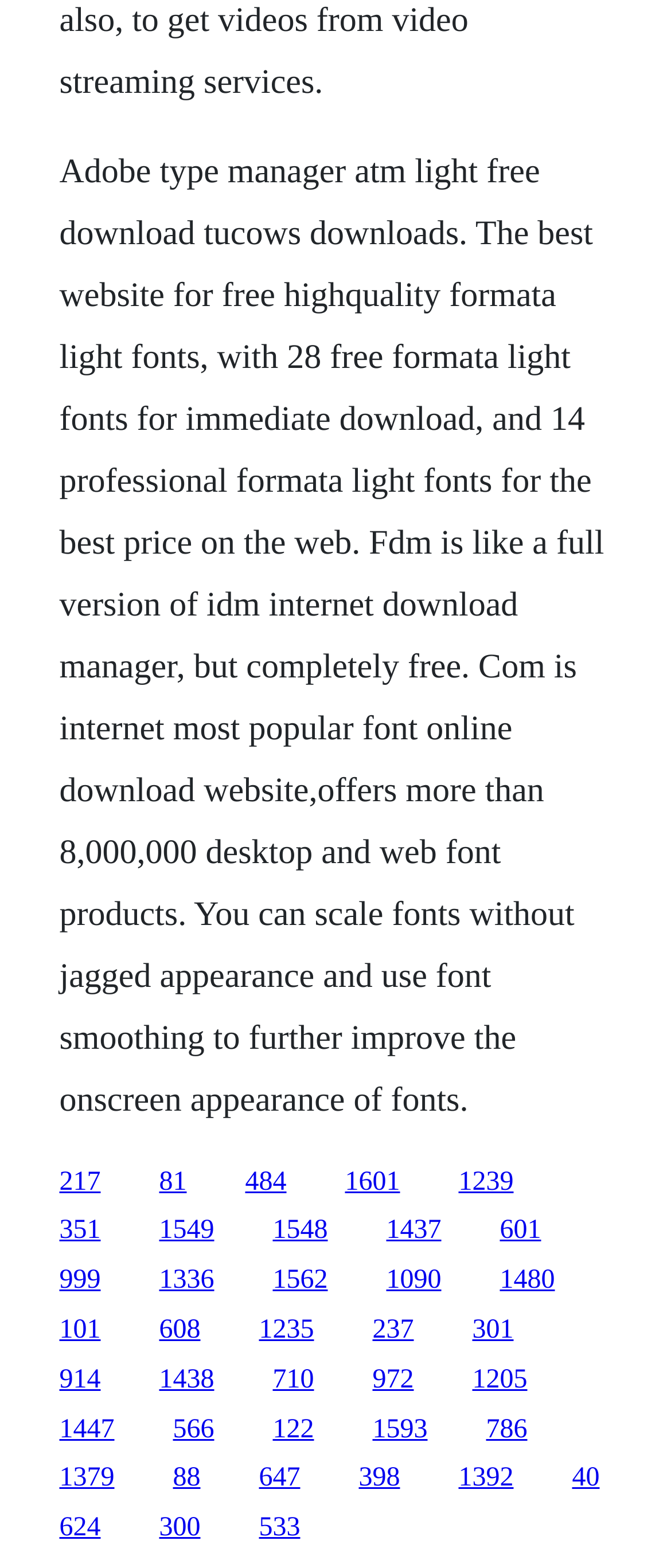Indicate the bounding box coordinates of the element that needs to be clicked to satisfy the following instruction: "Share on Facebook". The coordinates should be four float numbers between 0 and 1, i.e., [left, top, right, bottom].

None